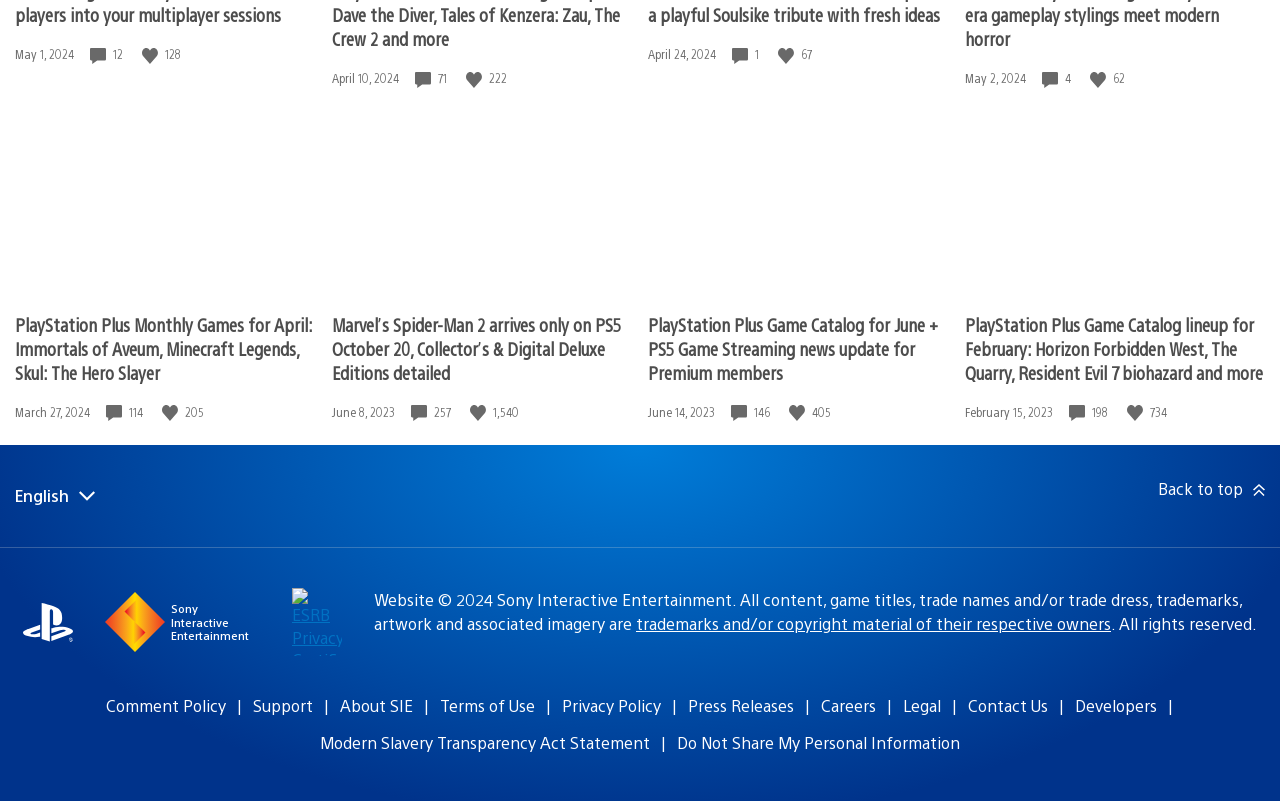Could you please study the image and provide a detailed answer to the question:
What is the name of the company mentioned in the footer?

I looked at the footer section of the webpage and found a link with the text 'Sony Interactive Entertainment', which indicates that this is the name of the company.